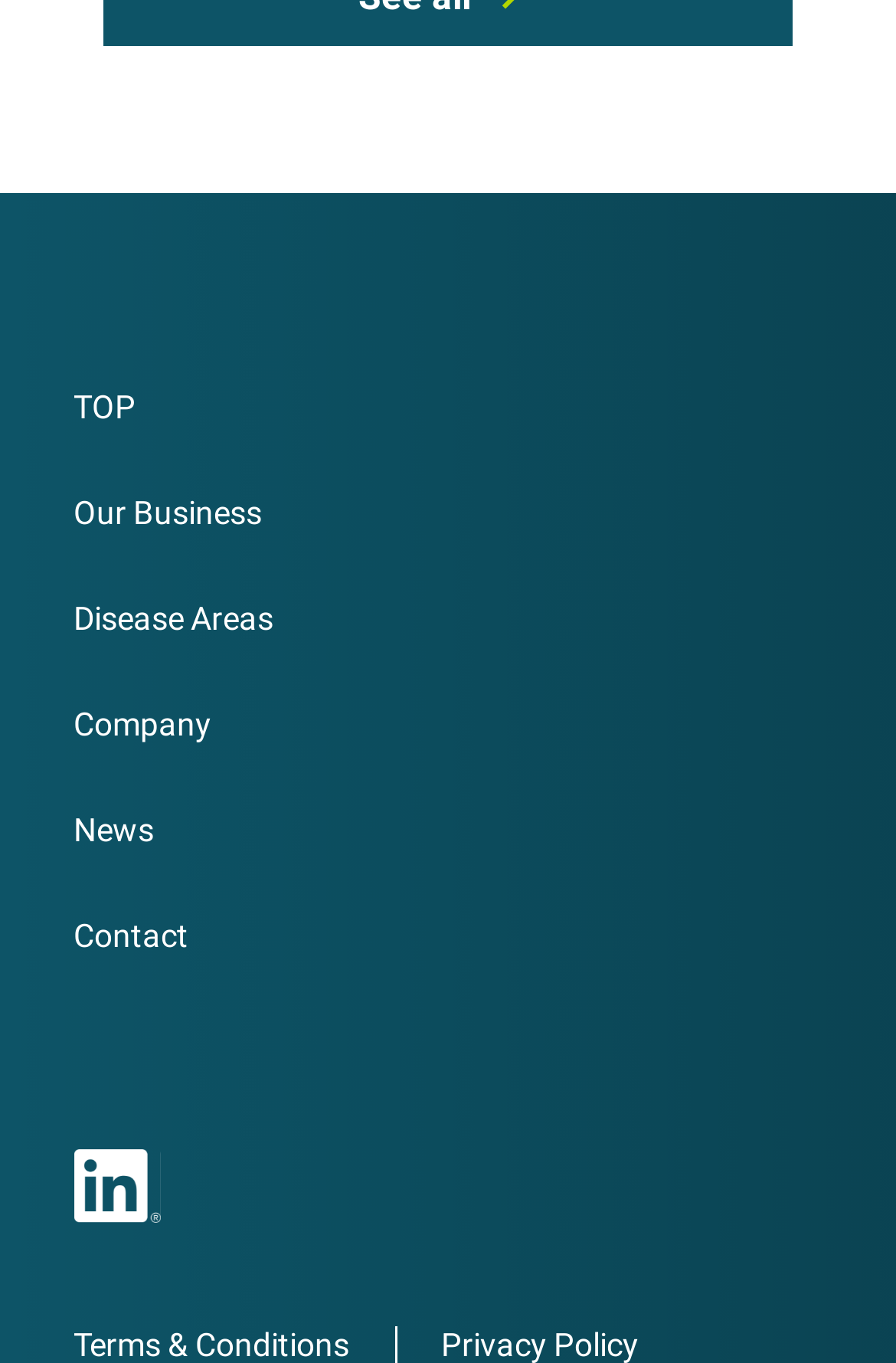How many main categories are present in the webpage's navigation?
Please use the image to provide an in-depth answer to the question.

I identified five main categories in the webpage's navigation: 'Our Business', 'Disease Areas', 'Company', 'News', and 'Contact. These categories are represented as links with distinct bounding box coordinates.